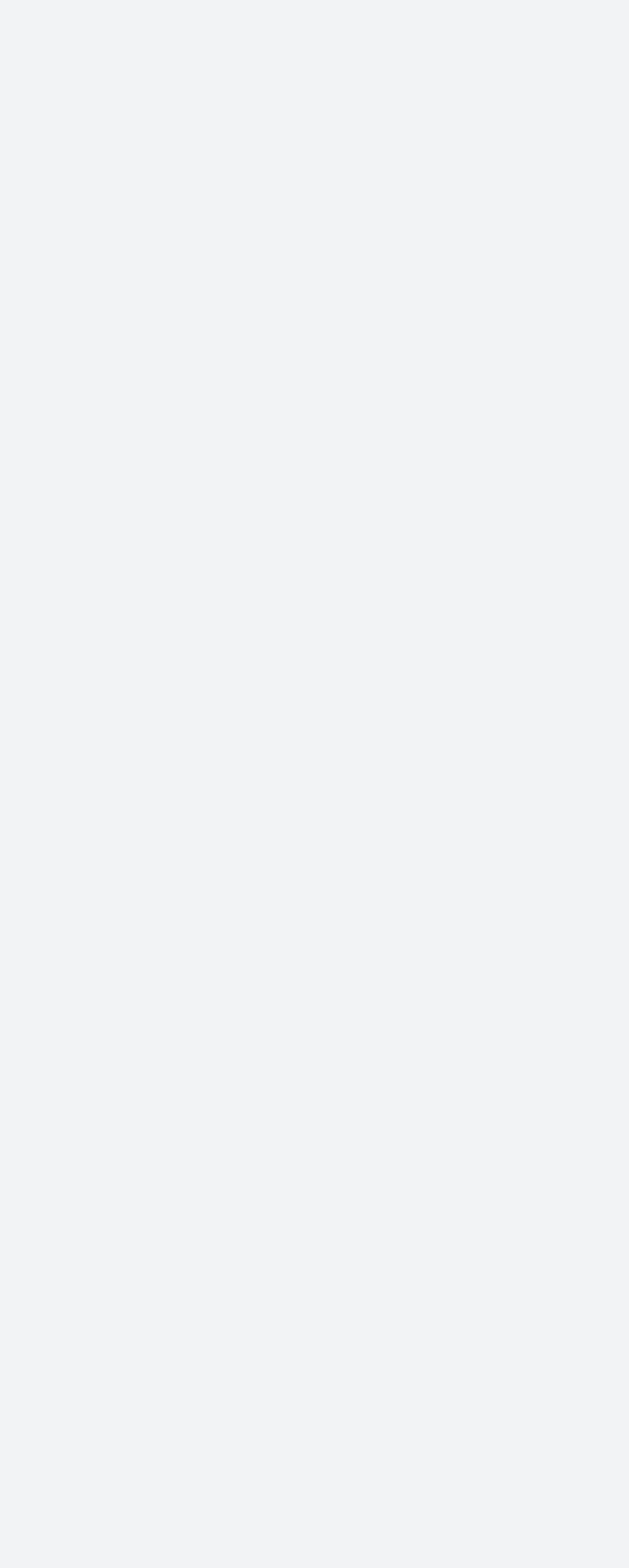What is the topic of the related posts?
Using the details shown in the screenshot, provide a comprehensive answer to the question.

The related posts section contains images and links with titles such as 'Top 4 Cannabis Strains for Winters' and 'Top 4 Cannabis Varieties Tailored for Seniors', indicating that the topic of the related posts is cannabis.